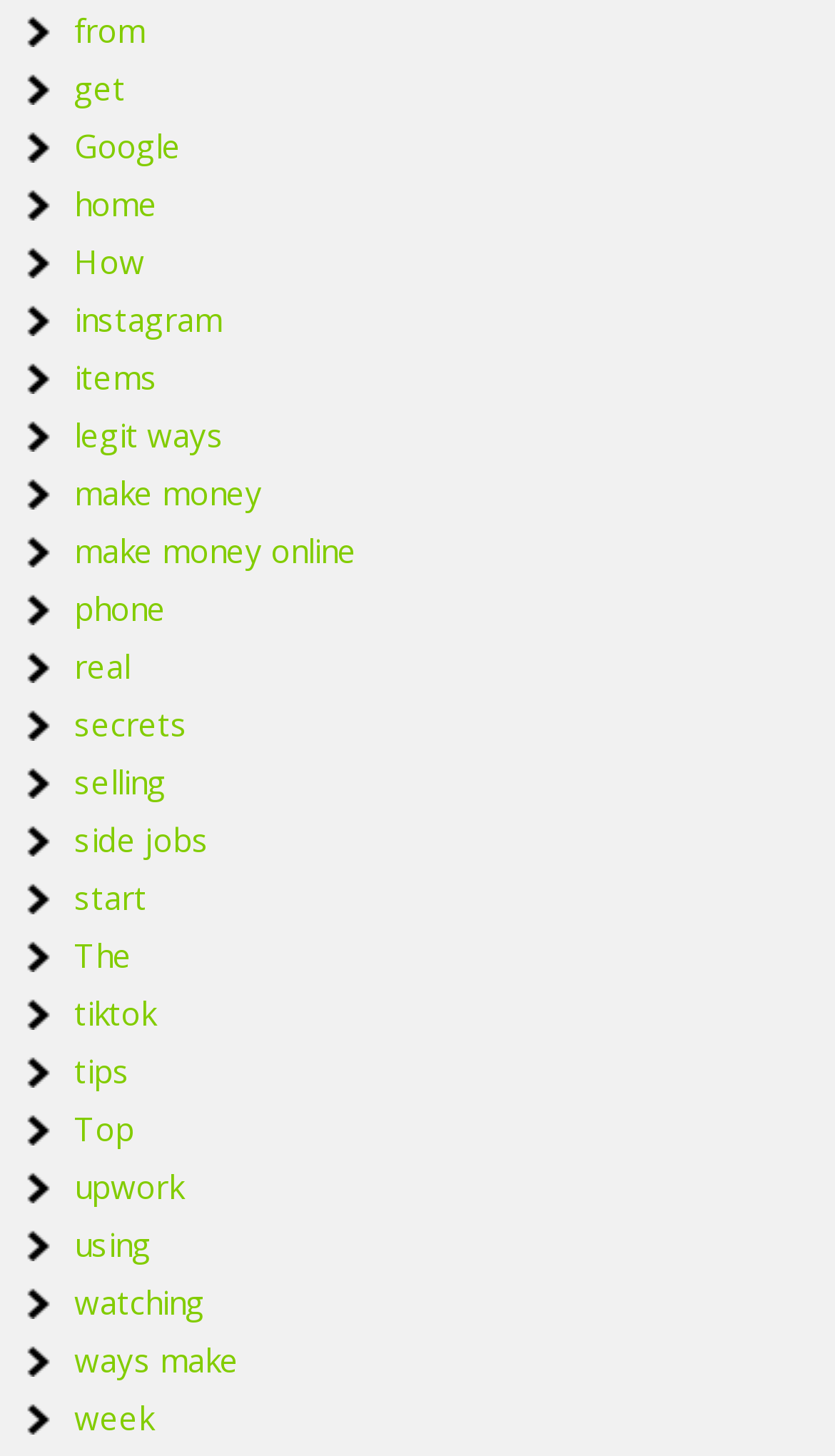Using the format (top-left x, top-left y, bottom-right x, bottom-right y), provide the bounding box coordinates for the described UI element. All values should be floating point numbers between 0 and 1: make money

[0.089, 0.324, 0.315, 0.354]